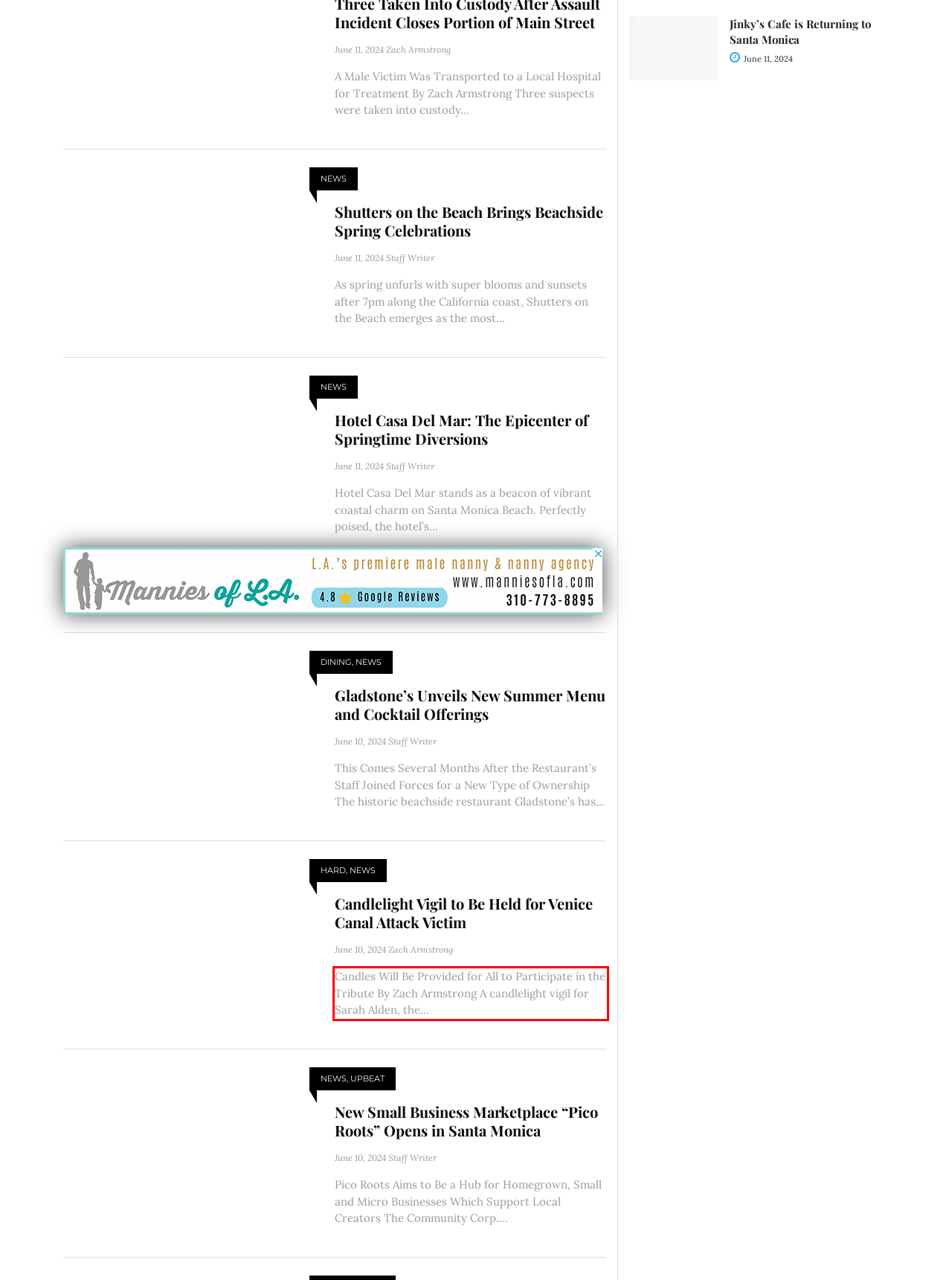Locate the red bounding box in the provided webpage screenshot and use OCR to determine the text content inside it.

Candles Will Be Provided for All to Participate in the Tribute By Zach Armstrong A candlelight vigil for Sarah Alden, the...